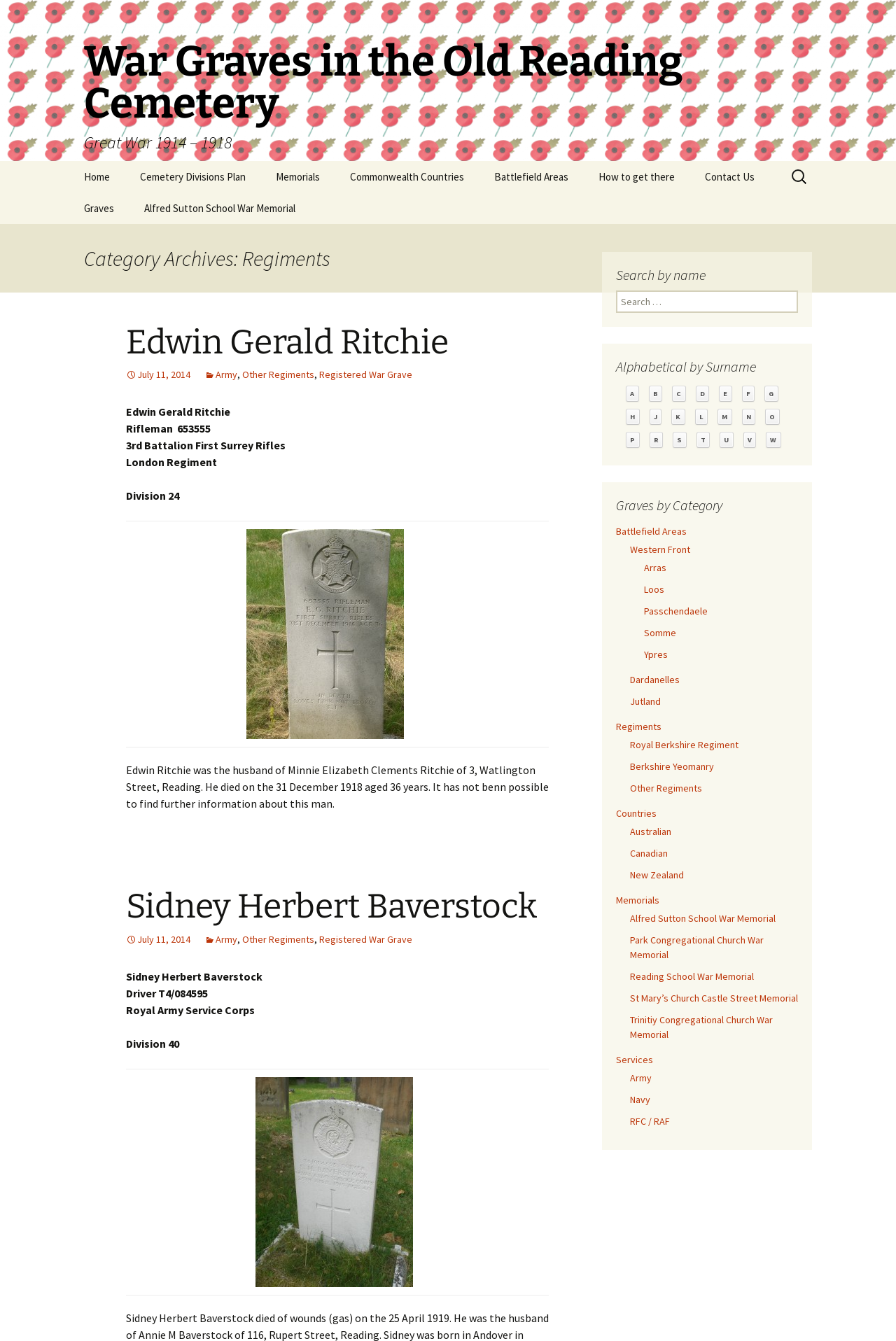Identify and provide the title of the webpage.

War Graves in the Old Reading Cemetery